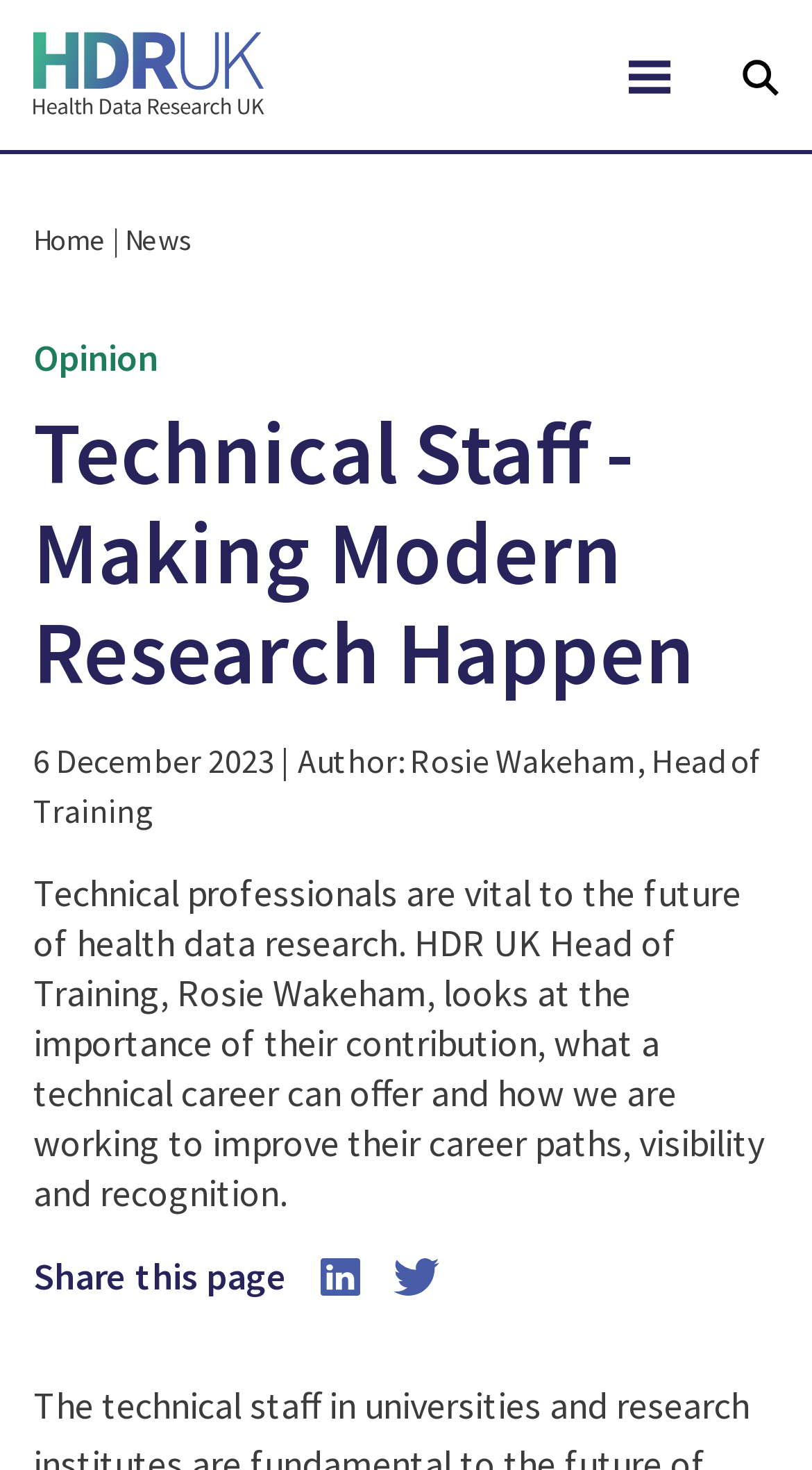What is the profession of Rosie Wakeham?
Provide a concise answer using a single word or phrase based on the image.

Head of Training